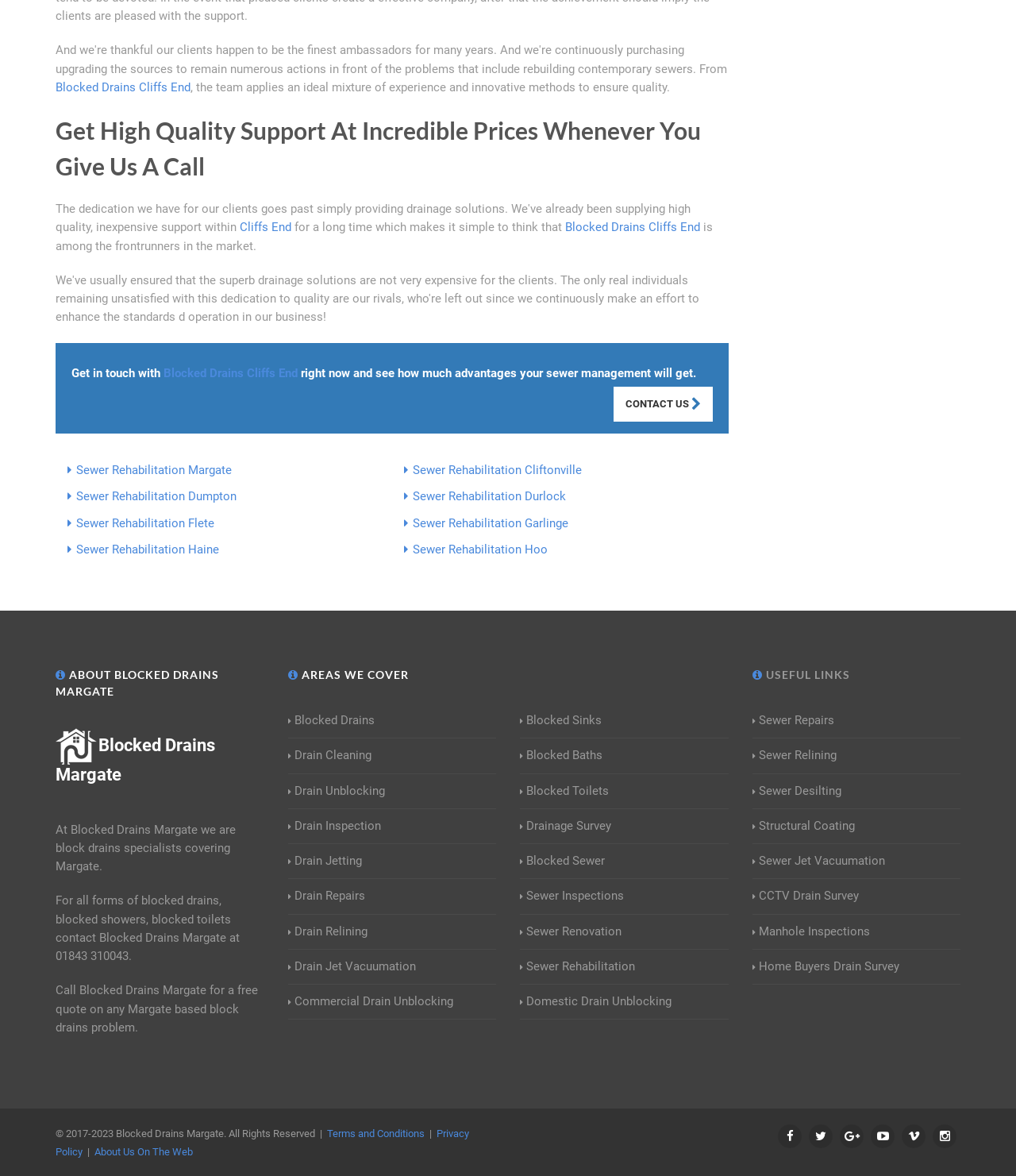What areas do they cover?
Give a one-word or short-phrase answer derived from the screenshot.

Margate and surrounding areas